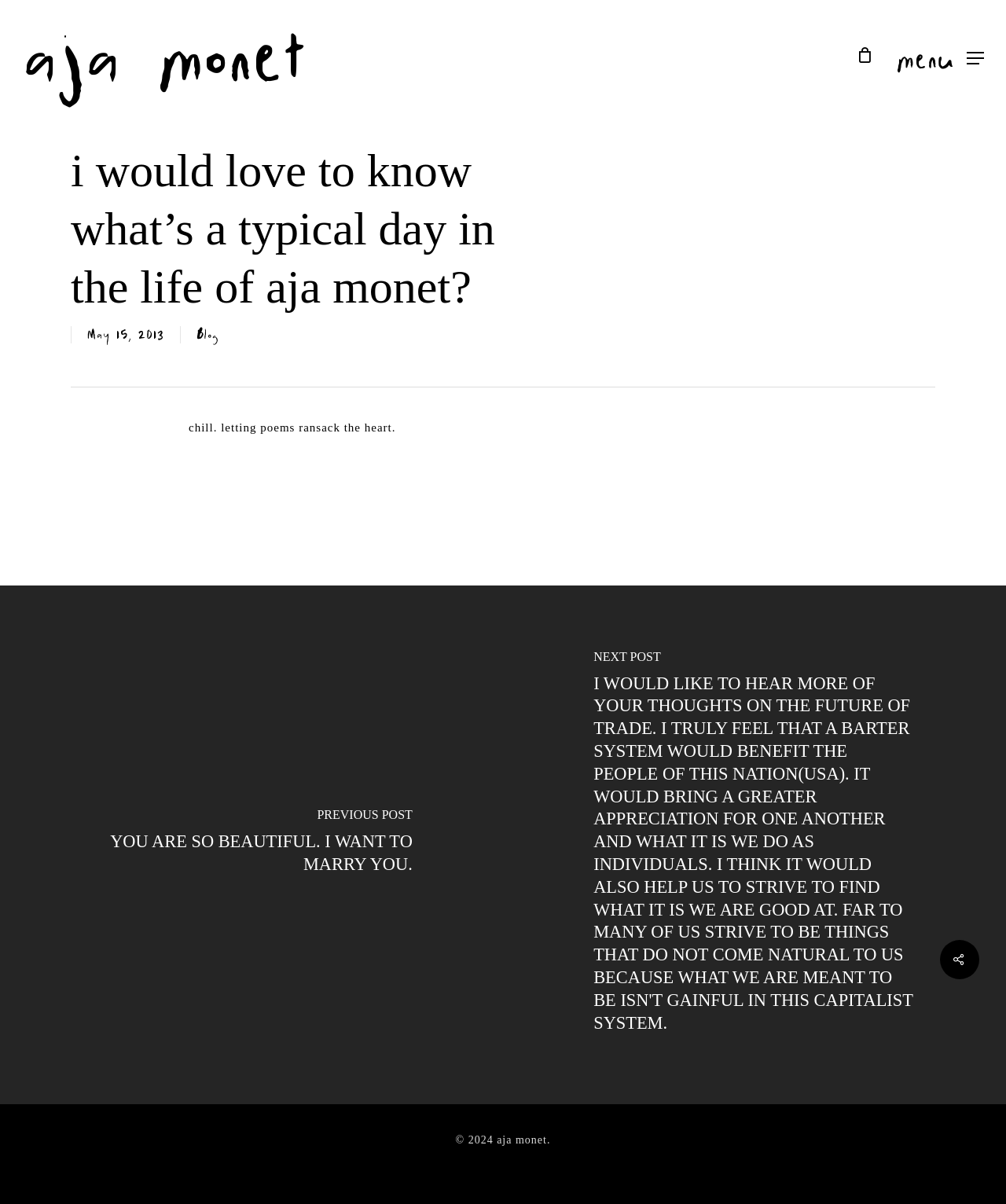Illustrate the webpage's structure and main components comprehensively.

This webpage appears to be a blog post by Aja Monet, with a title "I would love to know what's a typical day in the life of Aja Monet?" at the top. Below the title, there is a link to the author's name "aja monet" on the top-left corner. On the top-right corner, there are three links: an empty link, a "Navigation Menu" link, and a "menu" static text.

The main content of the blog post is divided into sections. The first section has a heading with the same title as the webpage, followed by a static text "May 15, 2013" and a link to "Blog". The main article content starts below this section, with a static text "chill. letting poems ransack the heart.".

On the left side of the page, there is a link to a previous post titled "You are so beautiful. I want to marry you.". Below this link, there is a heading with the same title. On the right side of the page, there is a link to a next post with a long title about the future of trade and a barter system. Below this link, there is a heading with the same title.

At the bottom of the page, there is a link with an icon, and a static text "© 2024 aja monet." on the bottom-left corner. On the bottom-right corner, there is an empty link.